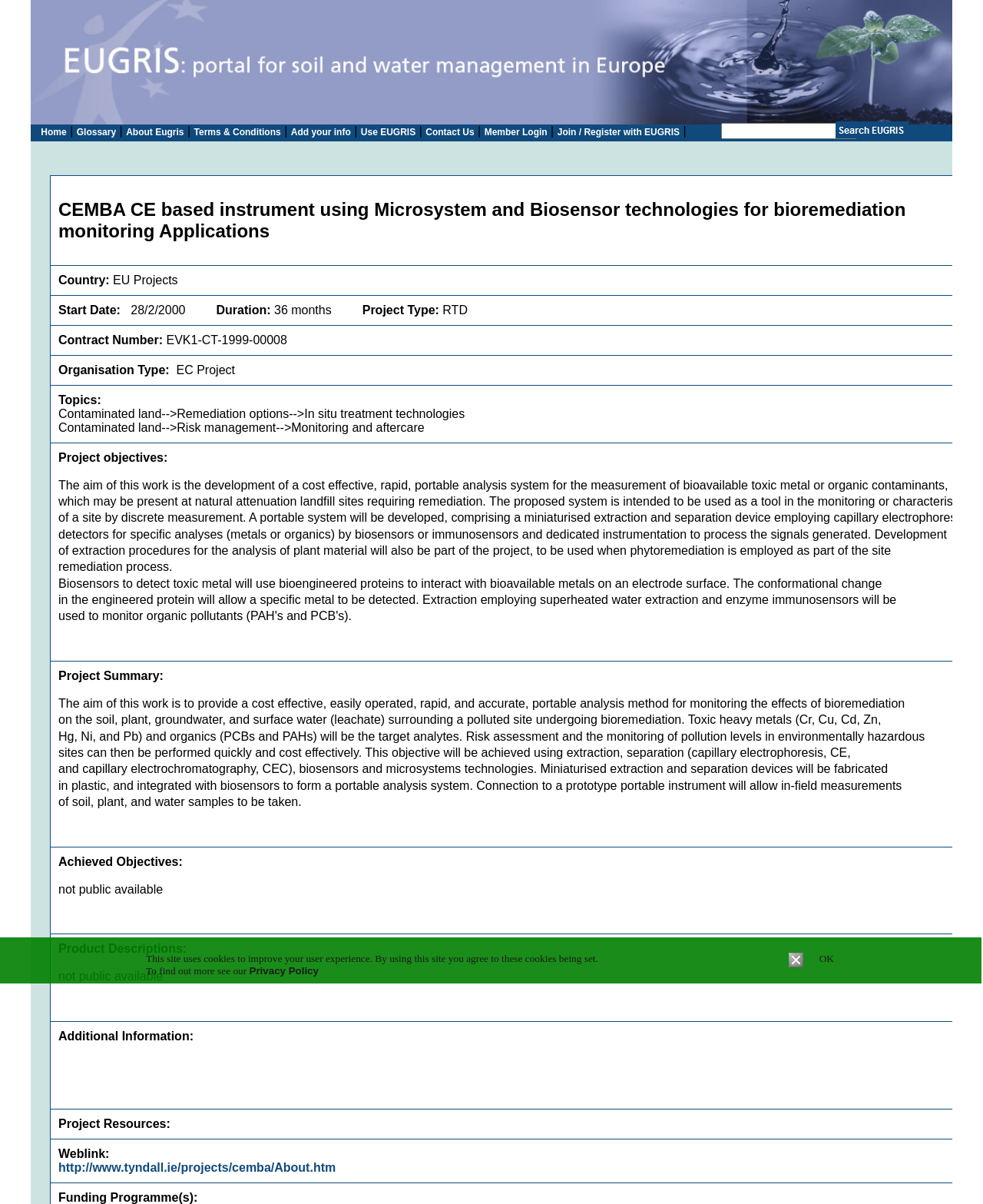What type of extraction method is mentioned on the webpage?
Please provide a single word or phrase as your answer based on the screenshot.

Superheated water extraction